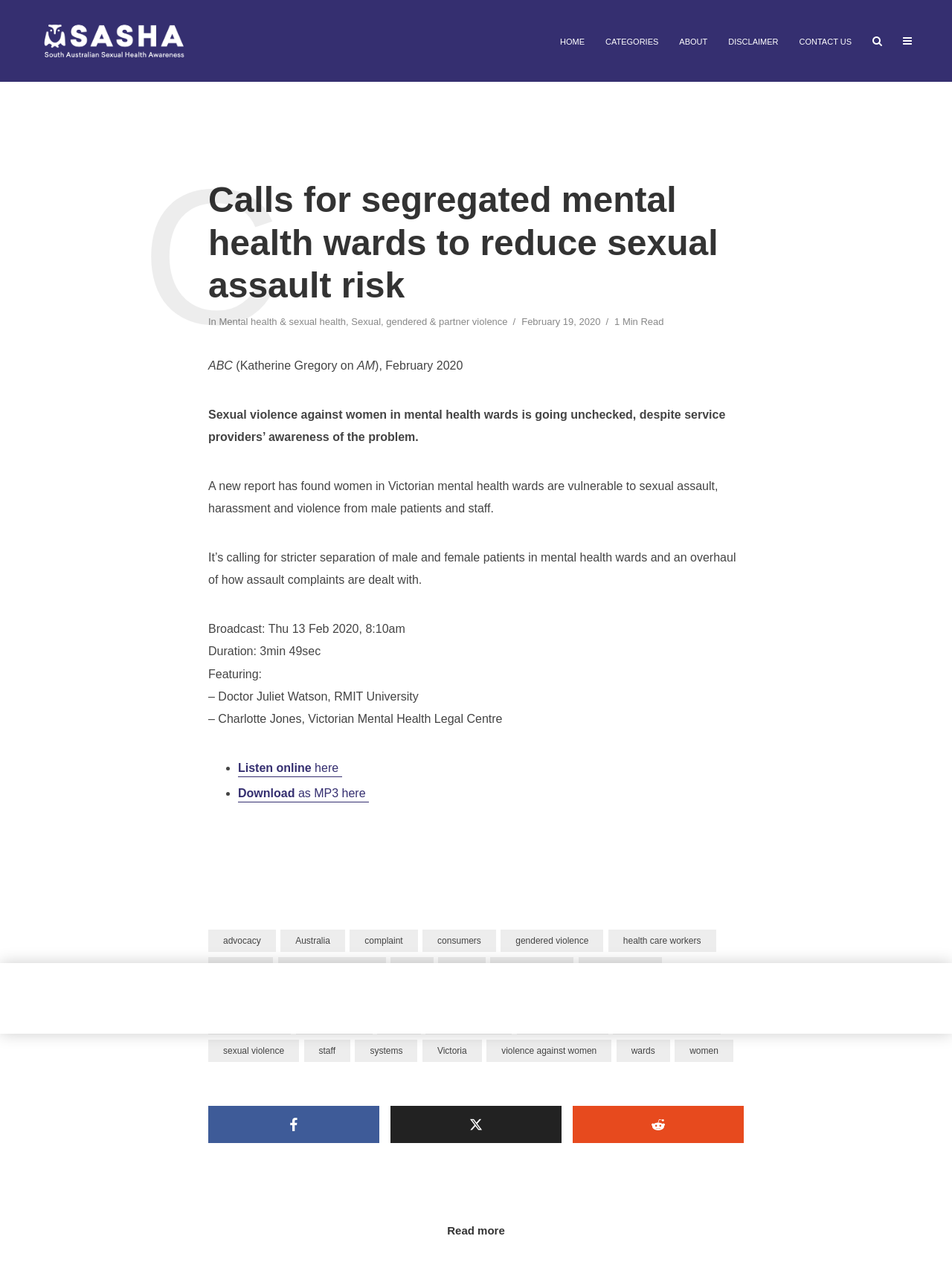What is the topic of the article?
Please use the image to provide a one-word or short phrase answer.

Sexual assault risk in mental health wards